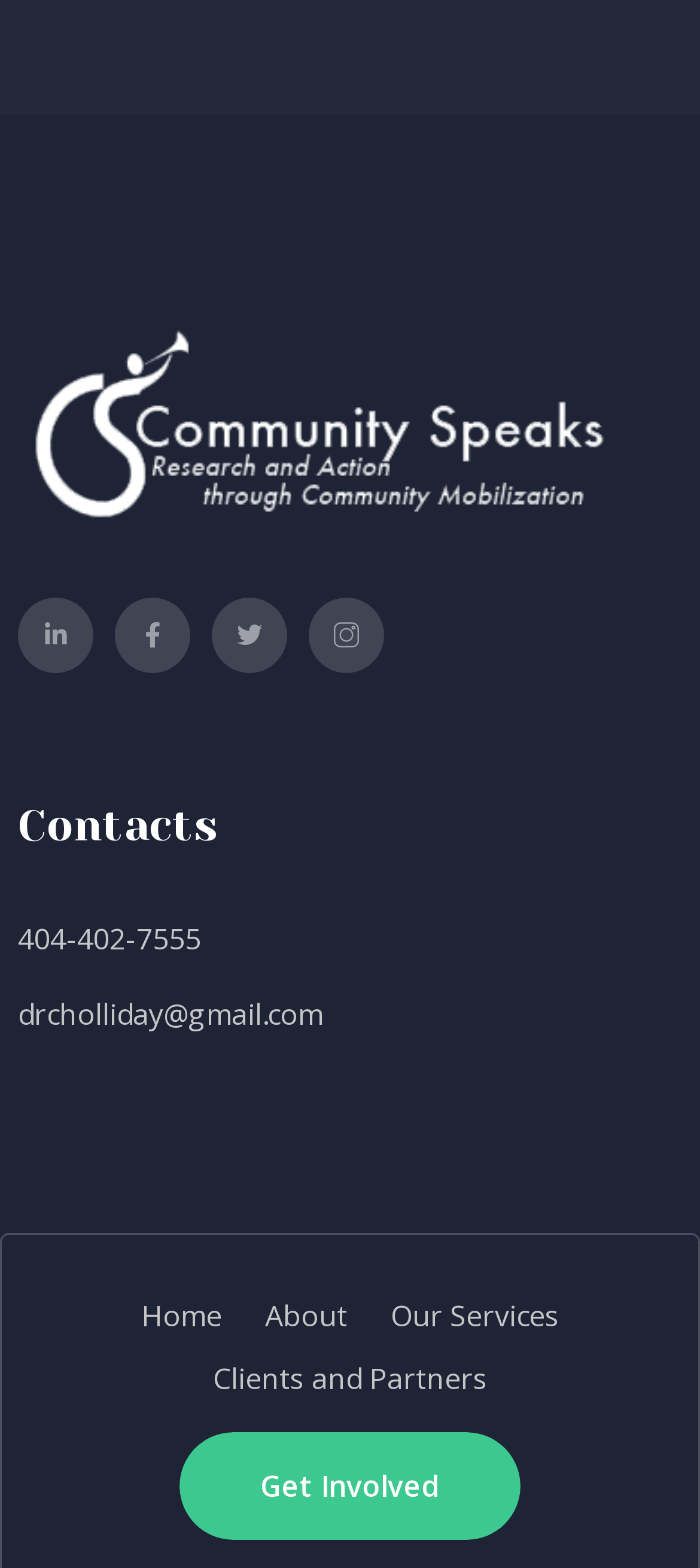Please specify the bounding box coordinates of the area that should be clicked to accomplish the following instruction: "Call 404-402-7555". The coordinates should consist of four float numbers between 0 and 1, i.e., [left, top, right, bottom].

[0.026, 0.586, 0.287, 0.611]